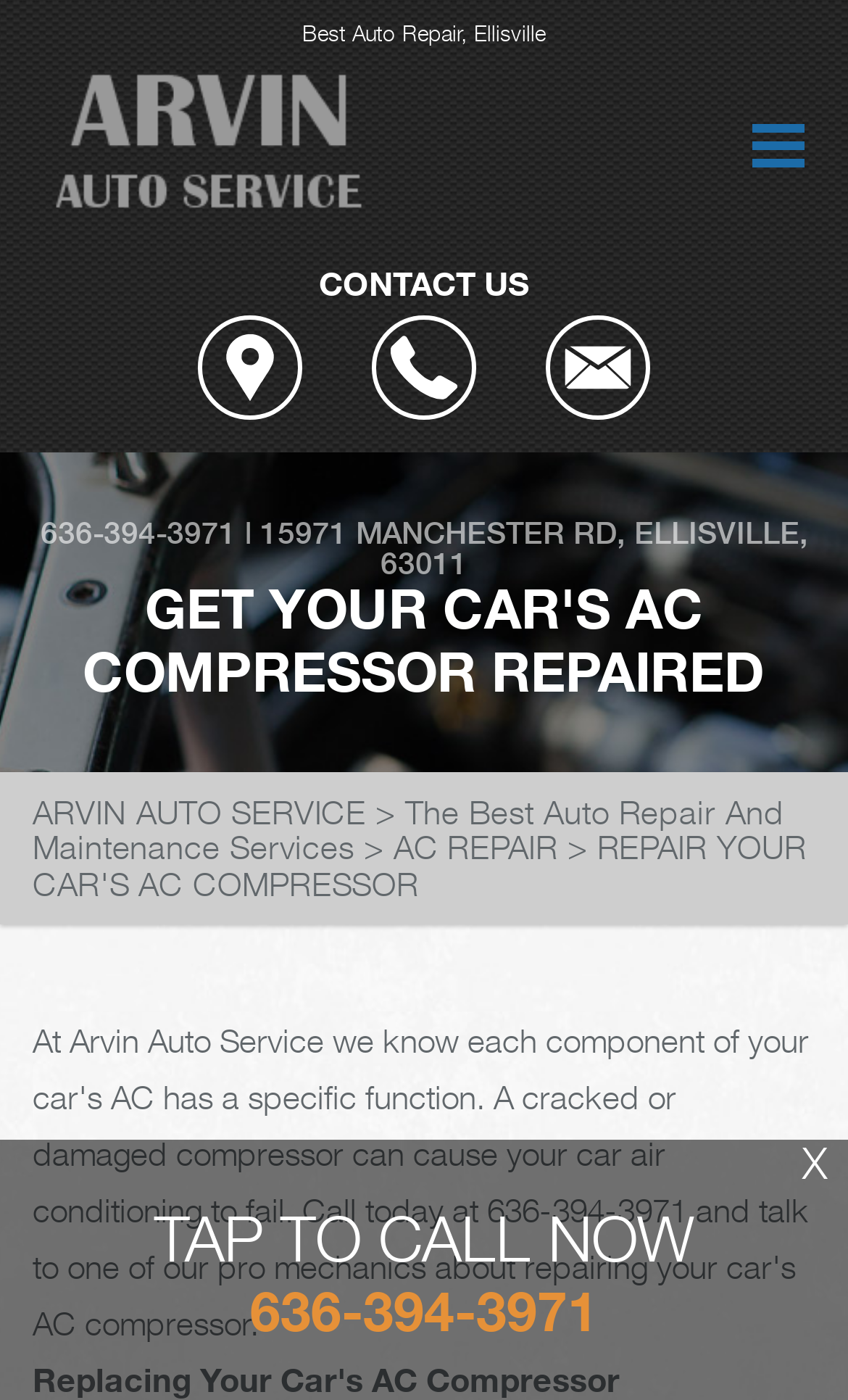Provide the bounding box coordinates for the area that should be clicked to complete the instruction: "Call the phone number 636-394-3971".

[0.047, 0.368, 0.278, 0.393]